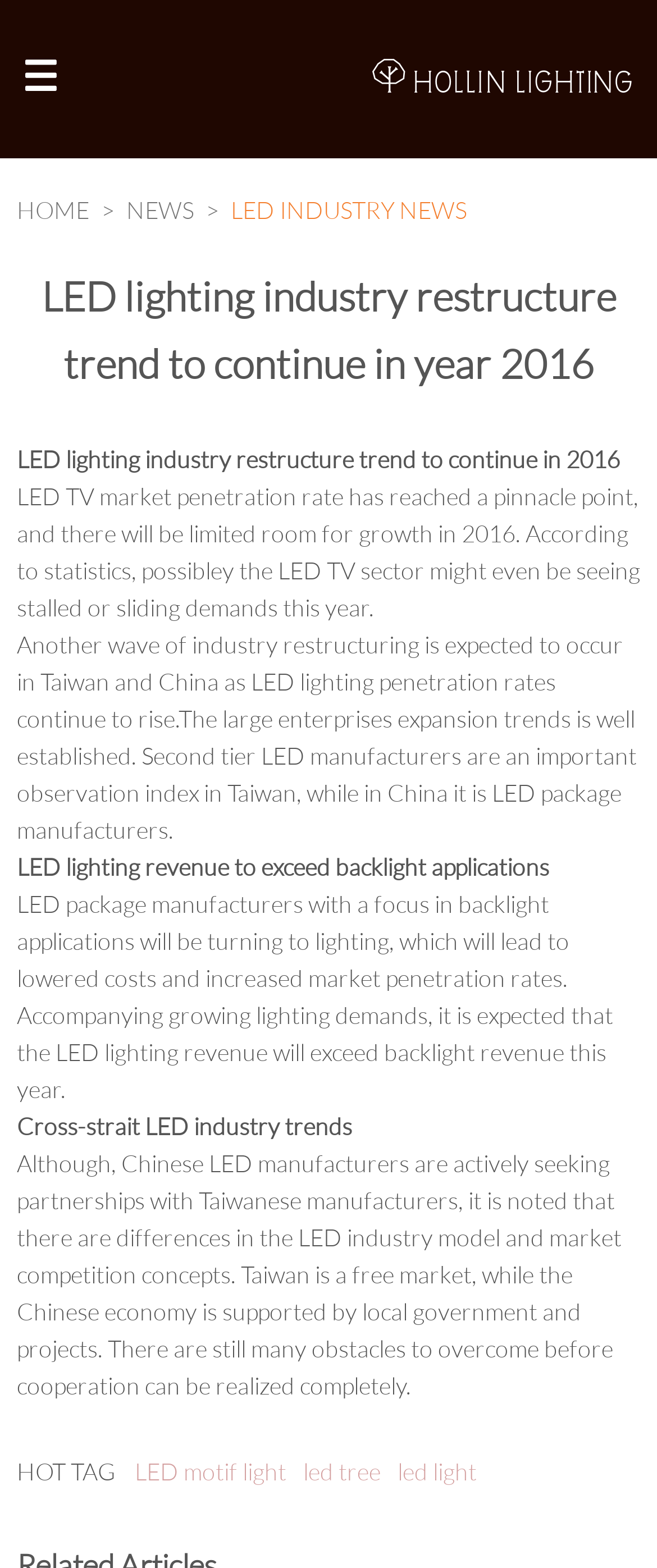Given the element description "alt="facebook"", identify the bounding box of the corresponding UI element.

None